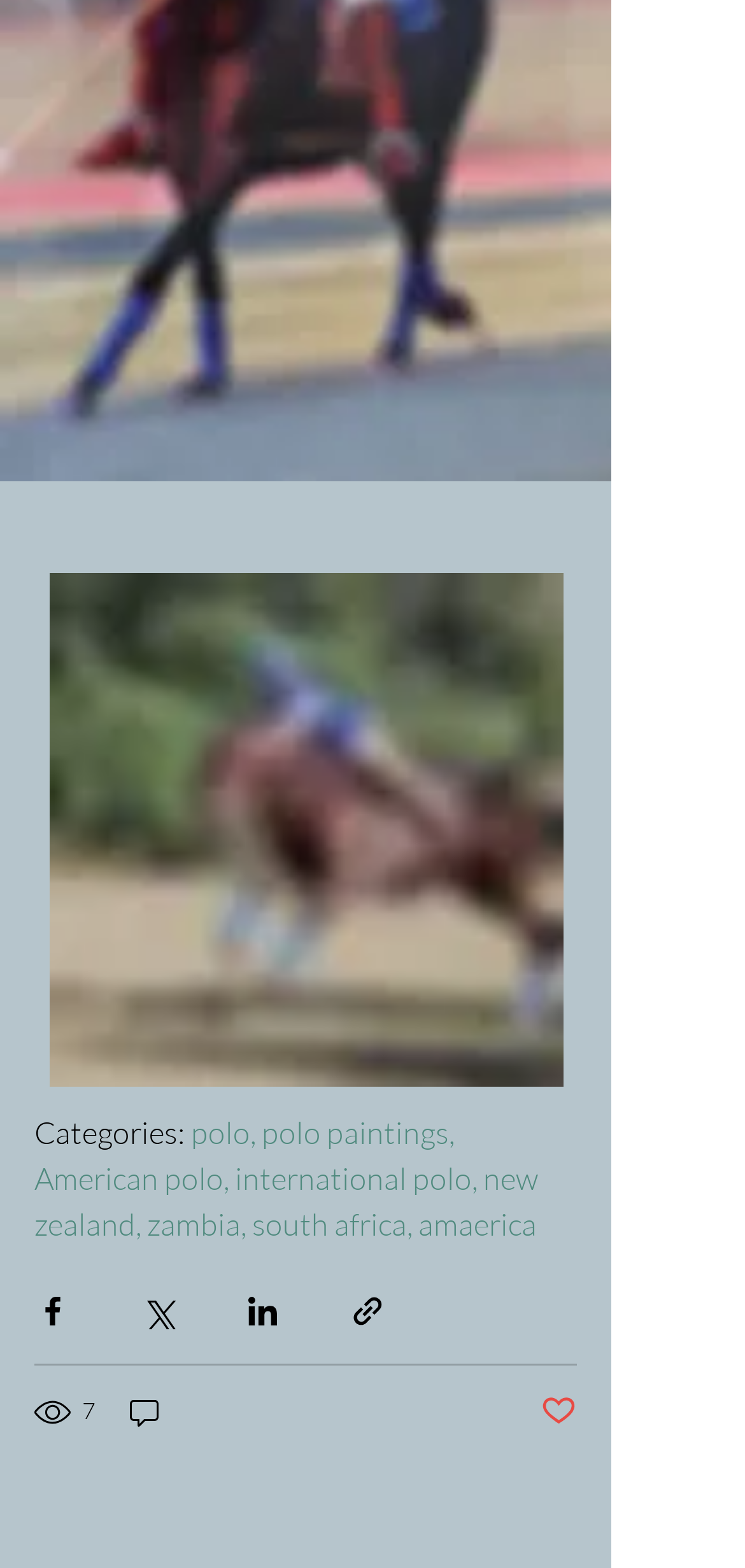Indicate the bounding box coordinates of the element that must be clicked to execute the instruction: "Click the post not marked as liked button". The coordinates should be given as four float numbers between 0 and 1, i.e., [left, top, right, bottom].

[0.726, 0.888, 0.774, 0.913]